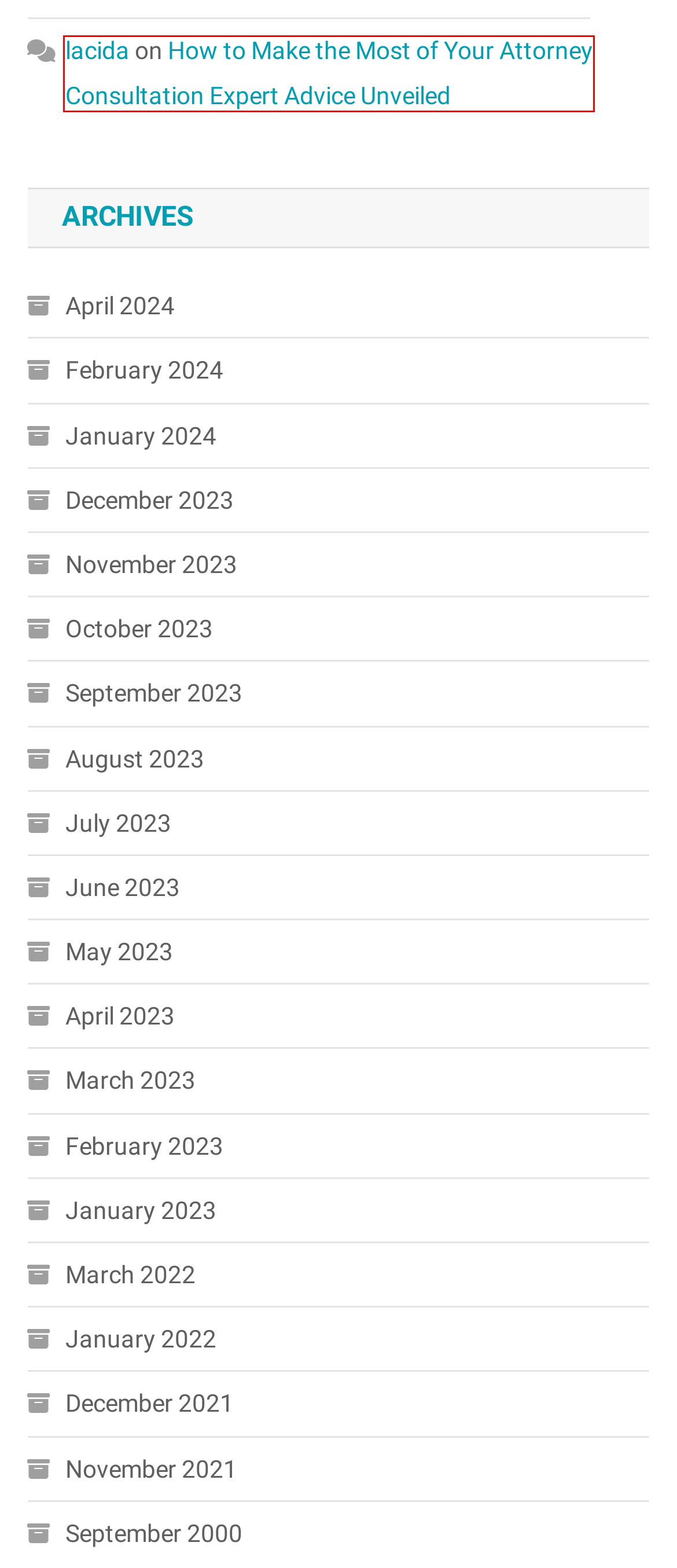You have a screenshot of a webpage with a red bounding box around an element. Select the webpage description that best matches the new webpage after clicking the element within the red bounding box. Here are the descriptions:
A. November 2023 - Lacida Shopping
B. April 2024 - Lacida Shopping
C. January 2024 - Lacida Shopping
D. How to Make the Most of Your Attorney Consultation Expert Advice Unveiled - Lacida Shopping
E. December 2021 - Lacida Shopping
F. January 2023 - Lacida Shopping
G. September 2023 - Lacida Shopping
H. April 2023 - Lacida Shopping

D